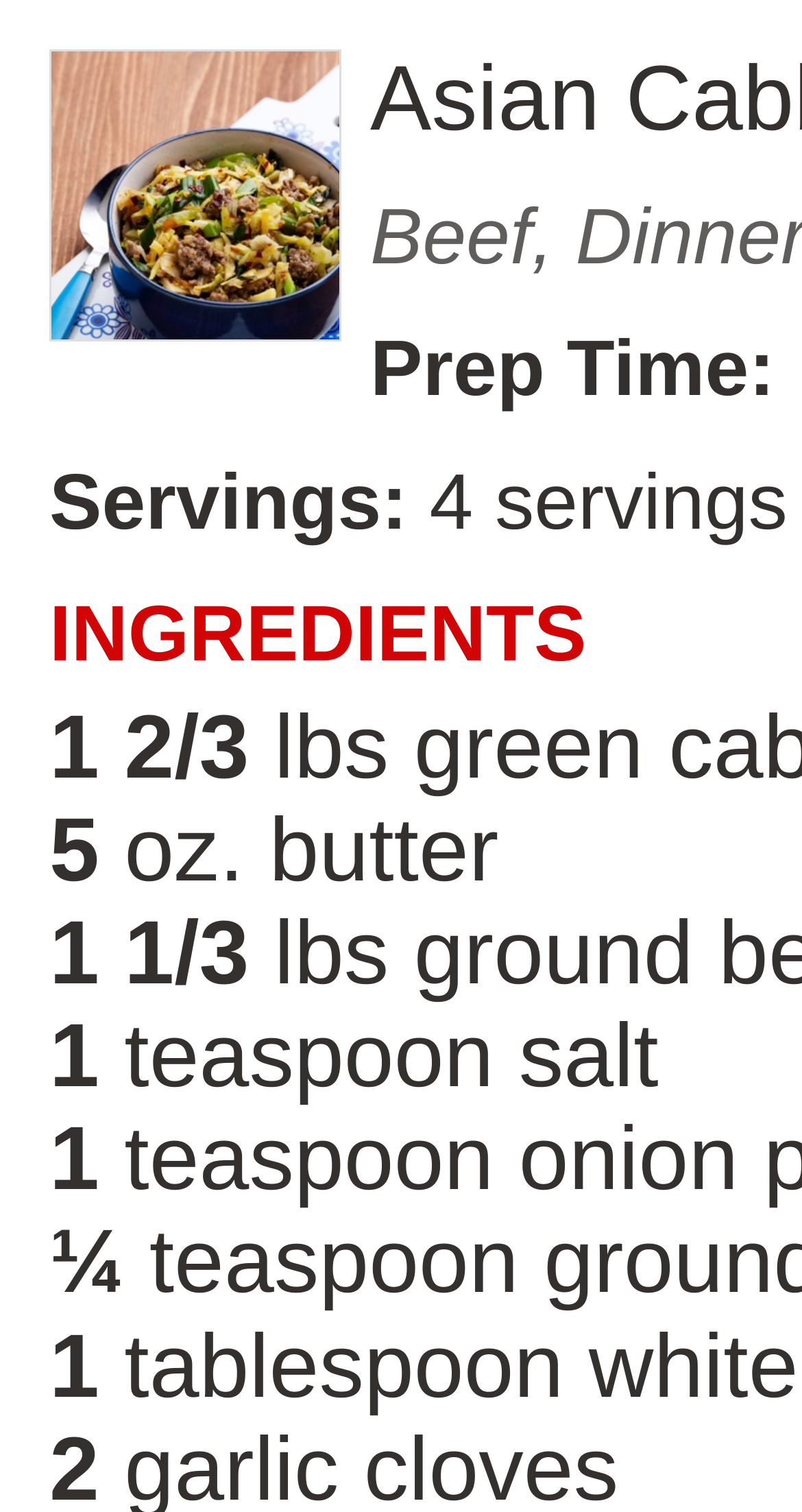Determine and generate the text content of the webpage's headline.

Asian Cabbage Stir-Fry